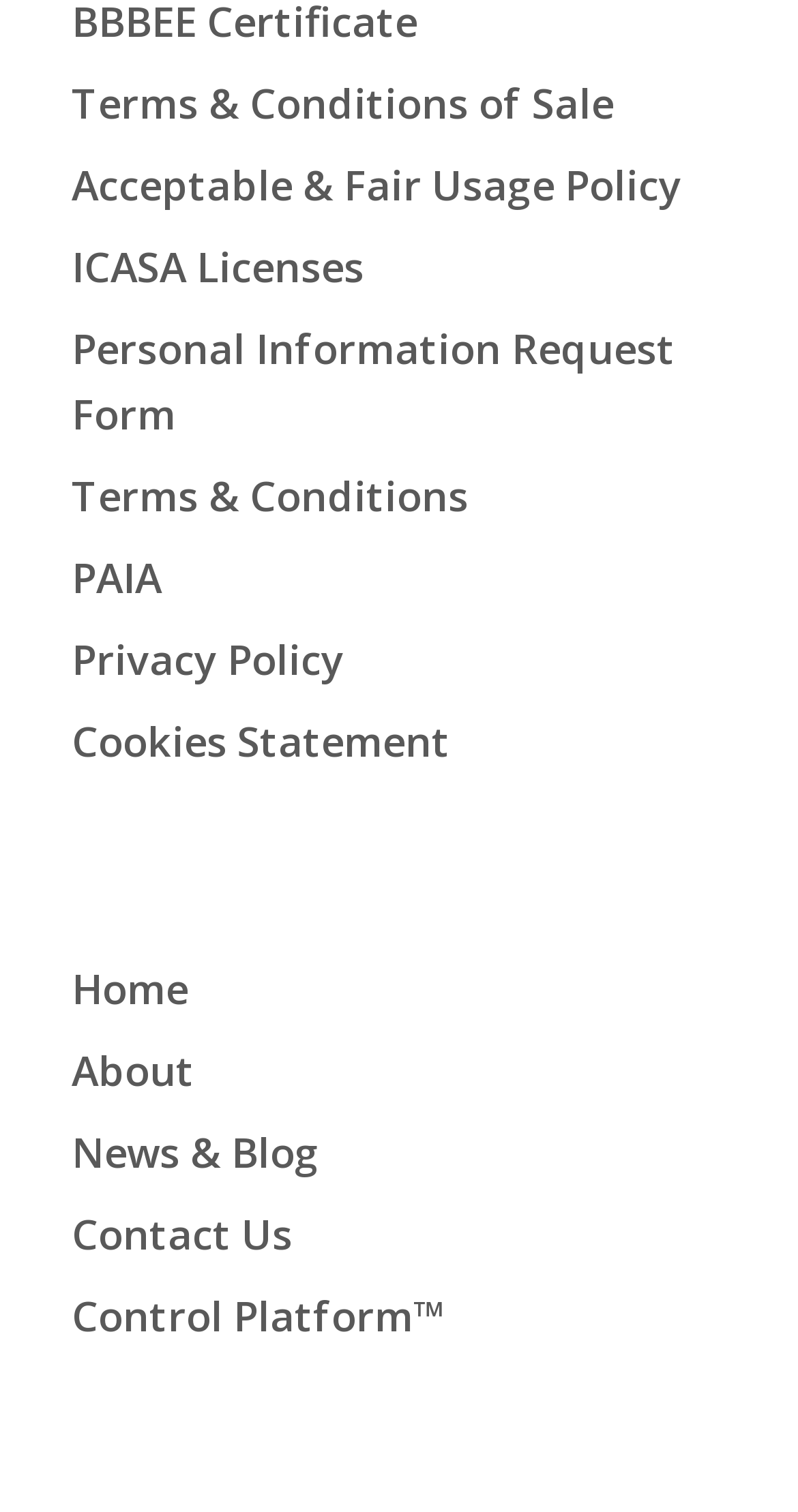Give a short answer using one word or phrase for the question:
What is the last link on the webpage?

Control Platform™